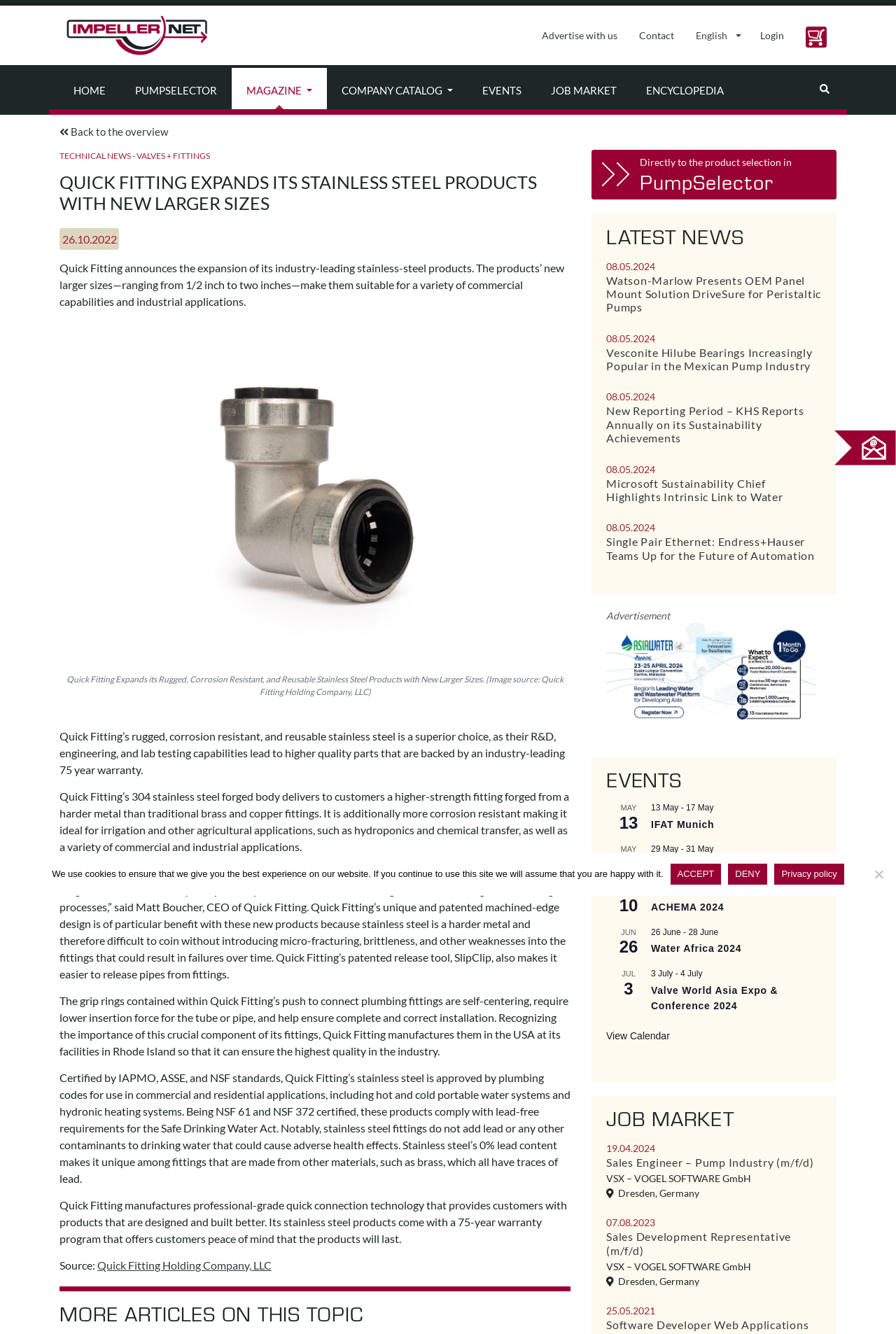Answer the question in one word or a short phrase:
What is the purpose of the grip rings in Quick Fitting's fittings?

To ensure complete and correct installation